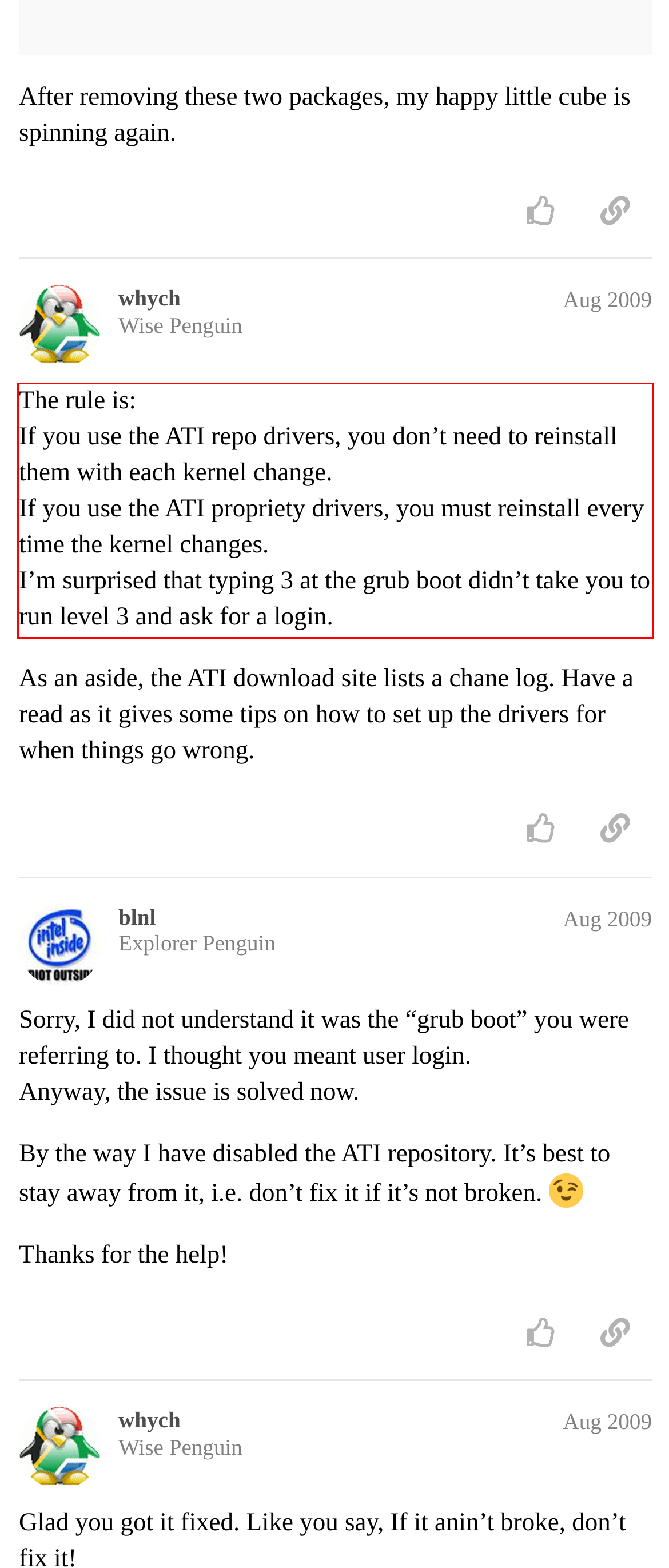Using the provided webpage screenshot, recognize the text content in the area marked by the red bounding box.

The rule is: If you use the ATI repo drivers, you don’t need to reinstall them with each kernel change. If you use the ATI propriety drivers, you must reinstall every time the kernel changes. I’m surprised that typing 3 at the grub boot didn’t take you to run level 3 and ask for a login.